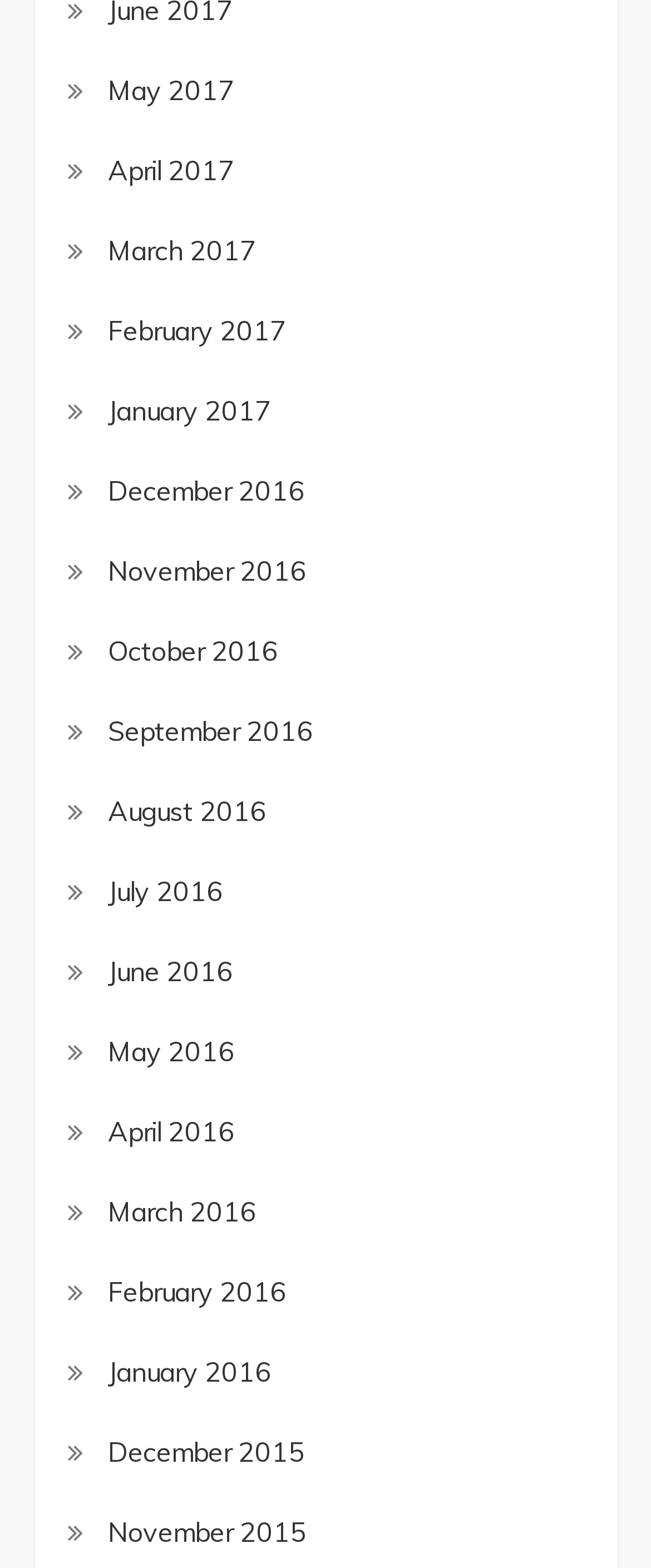Please identify the bounding box coordinates for the region that you need to click to follow this instruction: "view May 2017".

[0.165, 0.042, 0.36, 0.072]